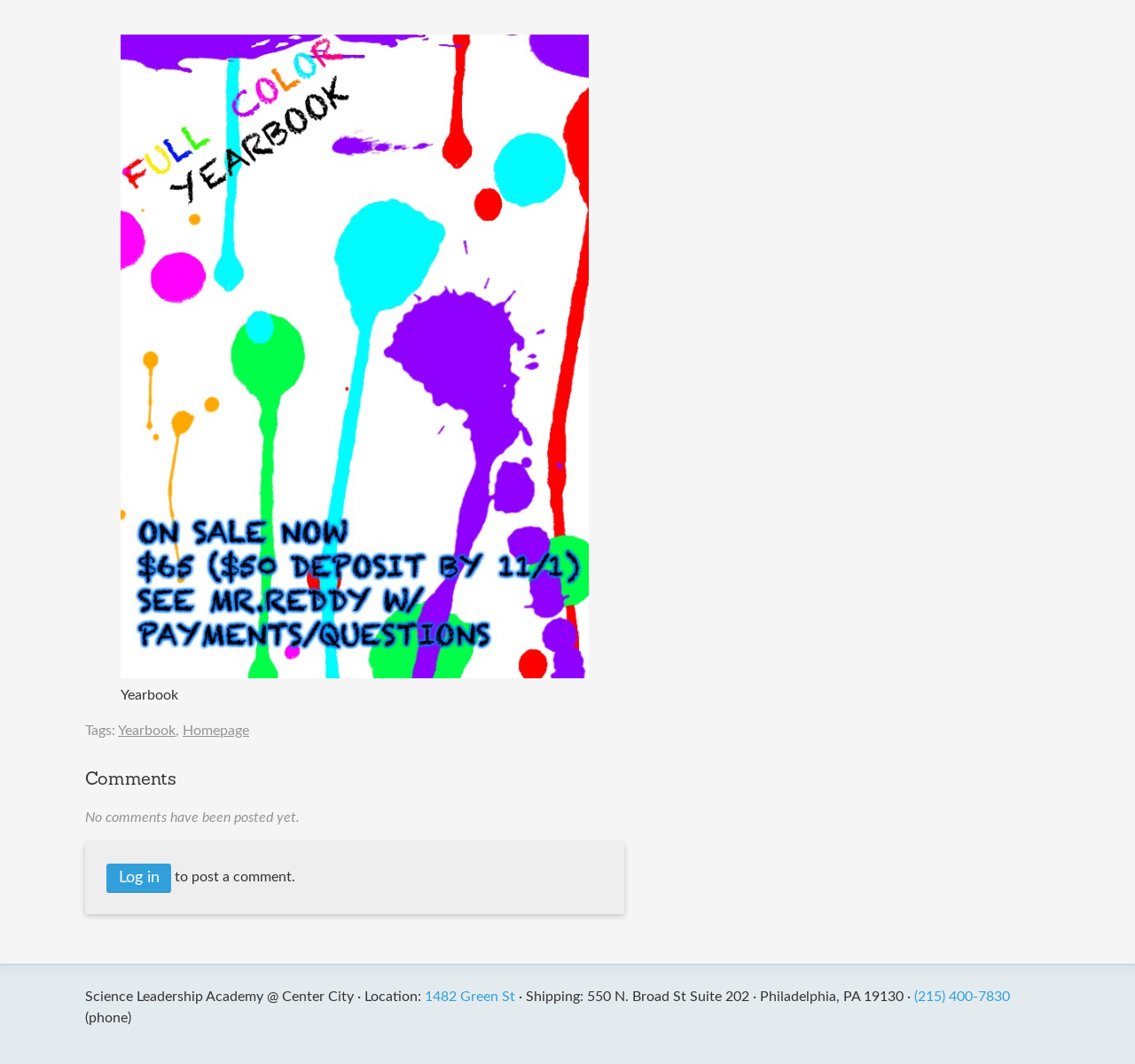Please find the bounding box coordinates (top-left x, top-left y, bottom-right x, bottom-right y) in the screenshot for the UI element described as follows: Log in

[0.094, 0.812, 0.151, 0.839]